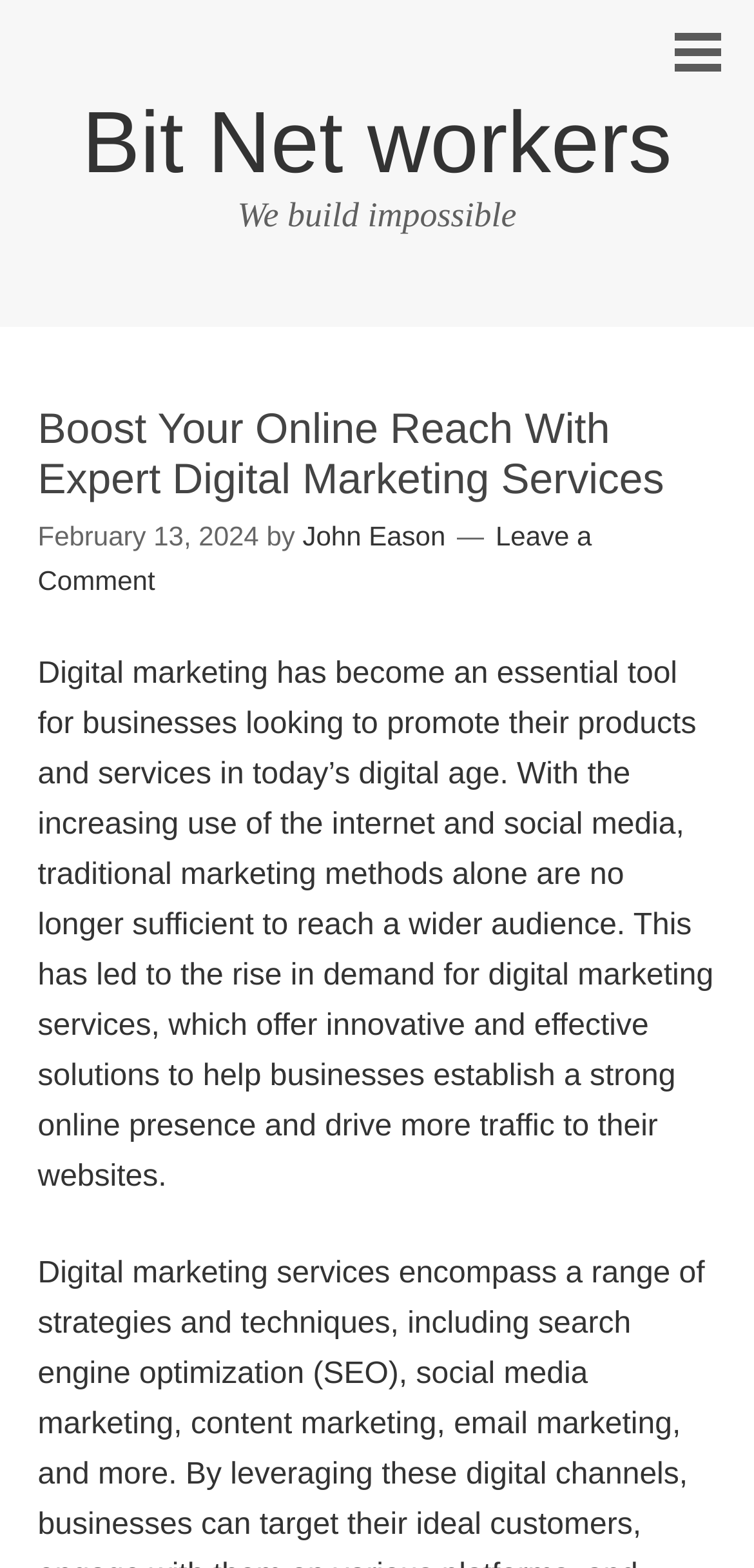Give a one-word or short phrase answer to this question: 
What is the name of the company?

Bit Net workers